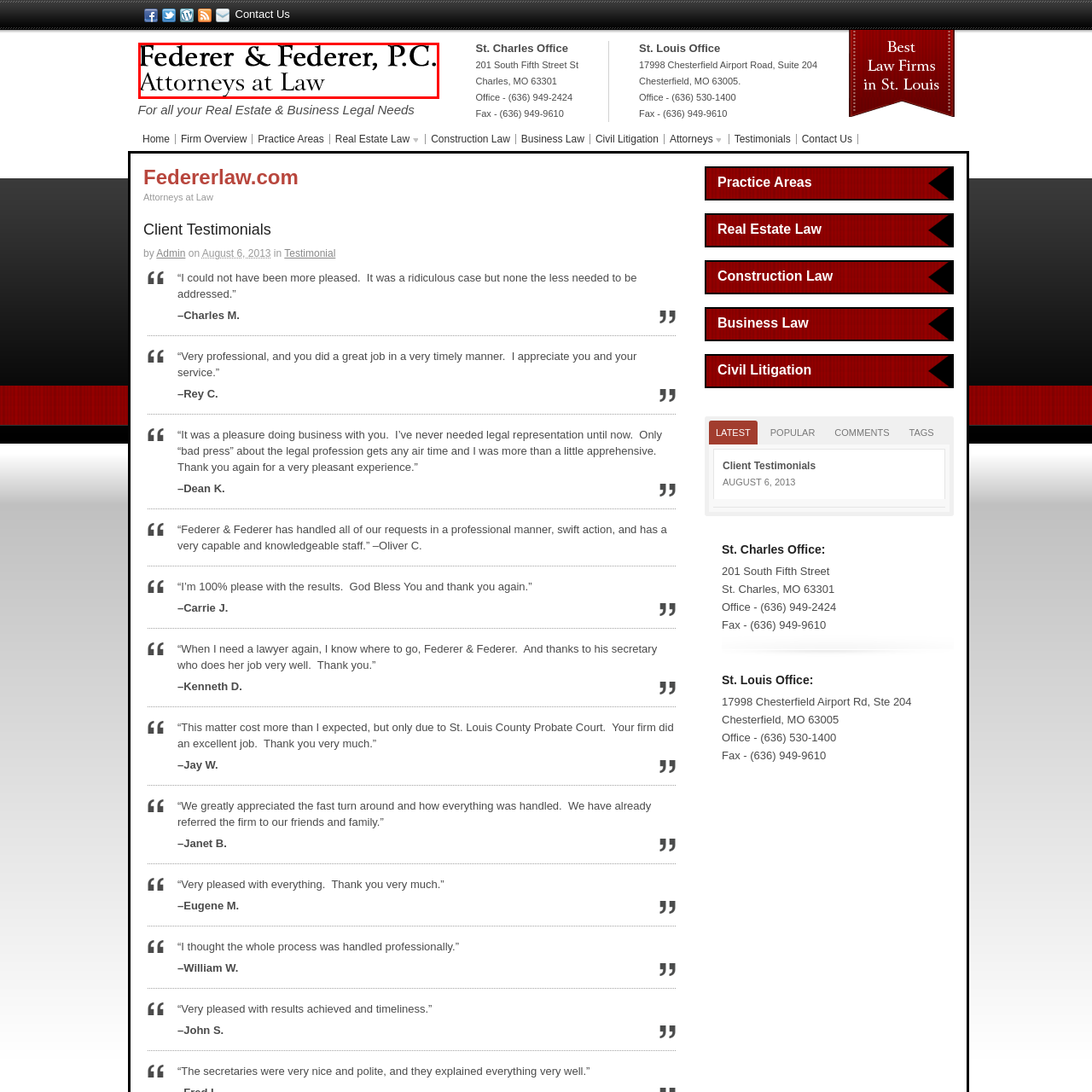What type of services does the law firm provide?
Focus on the image section enclosed by the red bounding box and answer the question thoroughly.

The tagline 'Attorneys at Law' suggests that the law firm provides legal services, and the caption also mentions that the firm specializes in various legal areas, including real estate and business law.